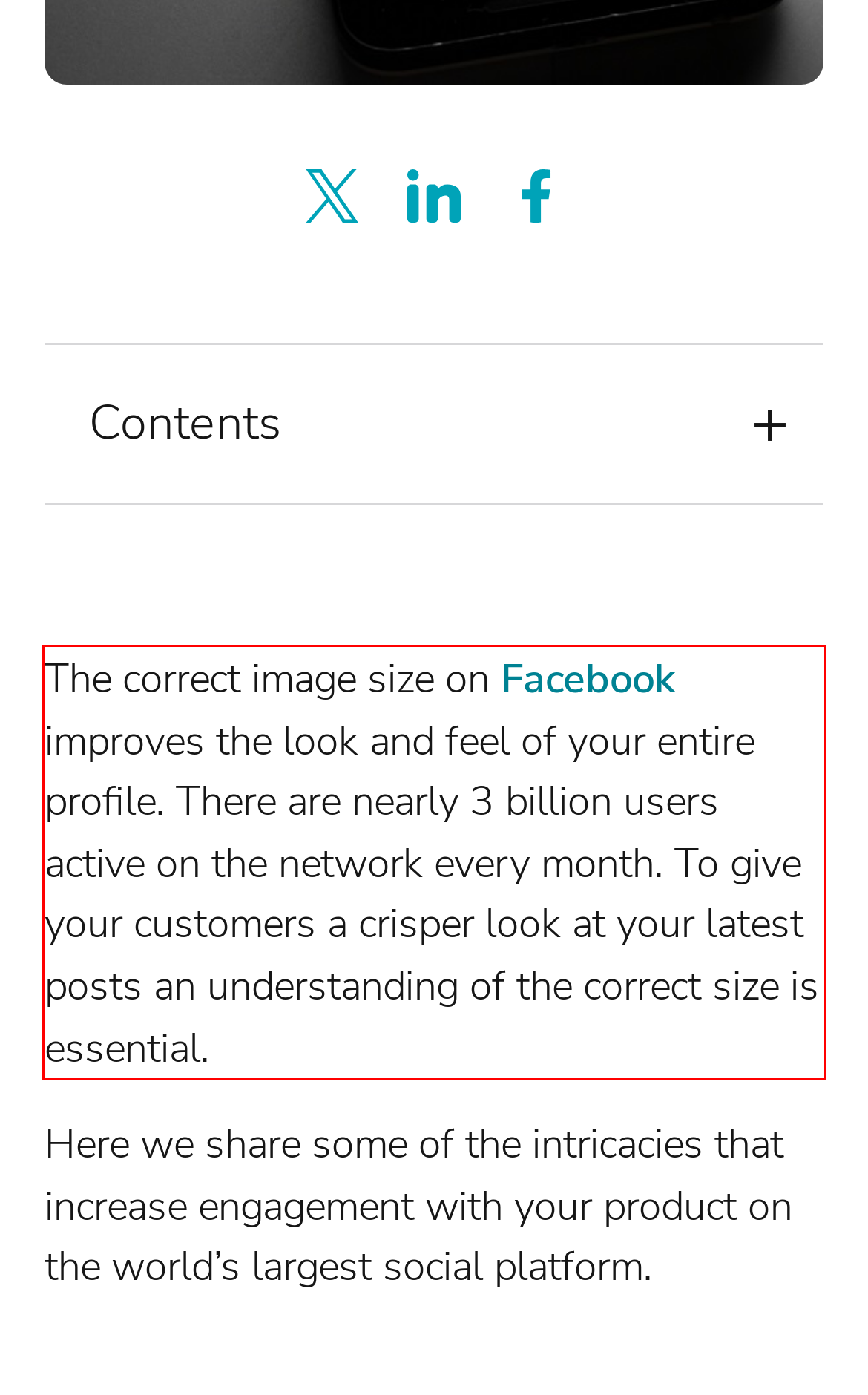Please examine the screenshot of the webpage and read the text present within the red rectangle bounding box.

The correct image size on Facebook improves the look and feel of your entire profile. There are nearly 3 billion users active on the network every month. To give your customers a crisper look at your latest posts an understanding of the correct size is essential.